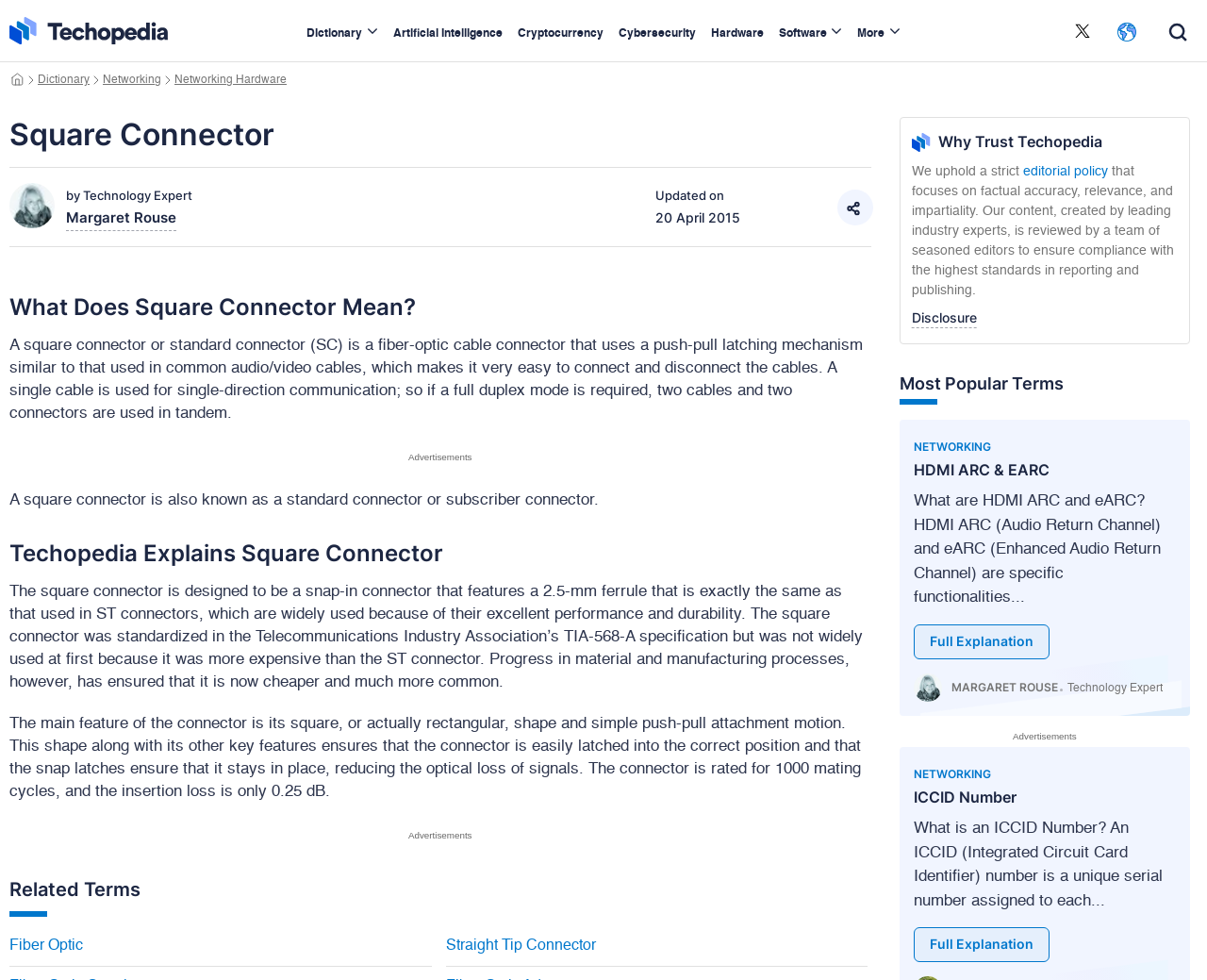What is the main feature of the square connector?
Kindly offer a comprehensive and detailed response to the question.

According to the webpage, the main feature of the square connector is its rectangular shape, which ensures easy latching and reduces optical loss of signals.